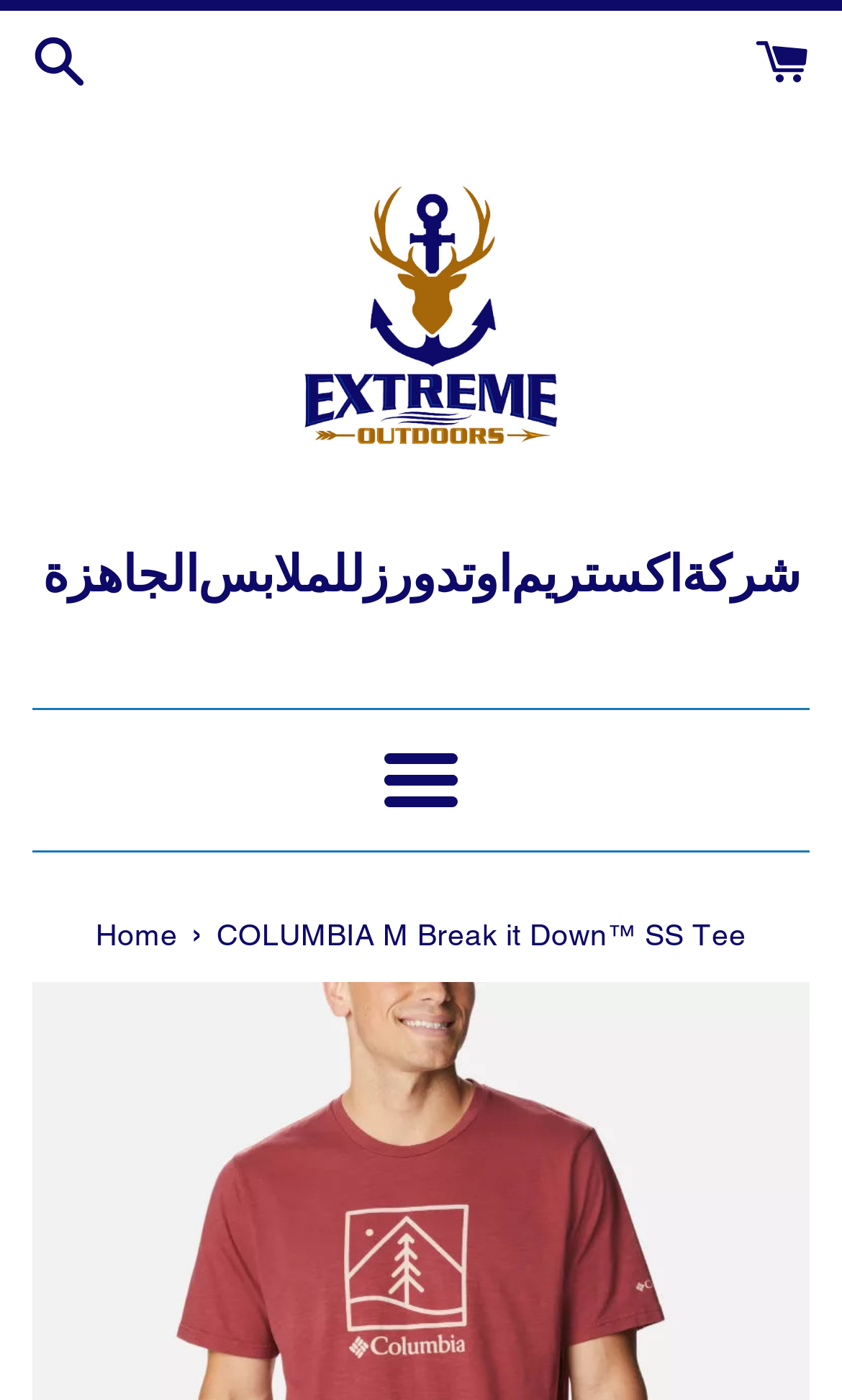What is the text on the image?
Please provide a comprehensive and detailed answer to the question.

I determined the answer by looking at the image element with the bounding box coordinates [0.308, 0.109, 0.692, 0.34] and found that the OCR text is 'Extreme Outdoors Kuwait'.